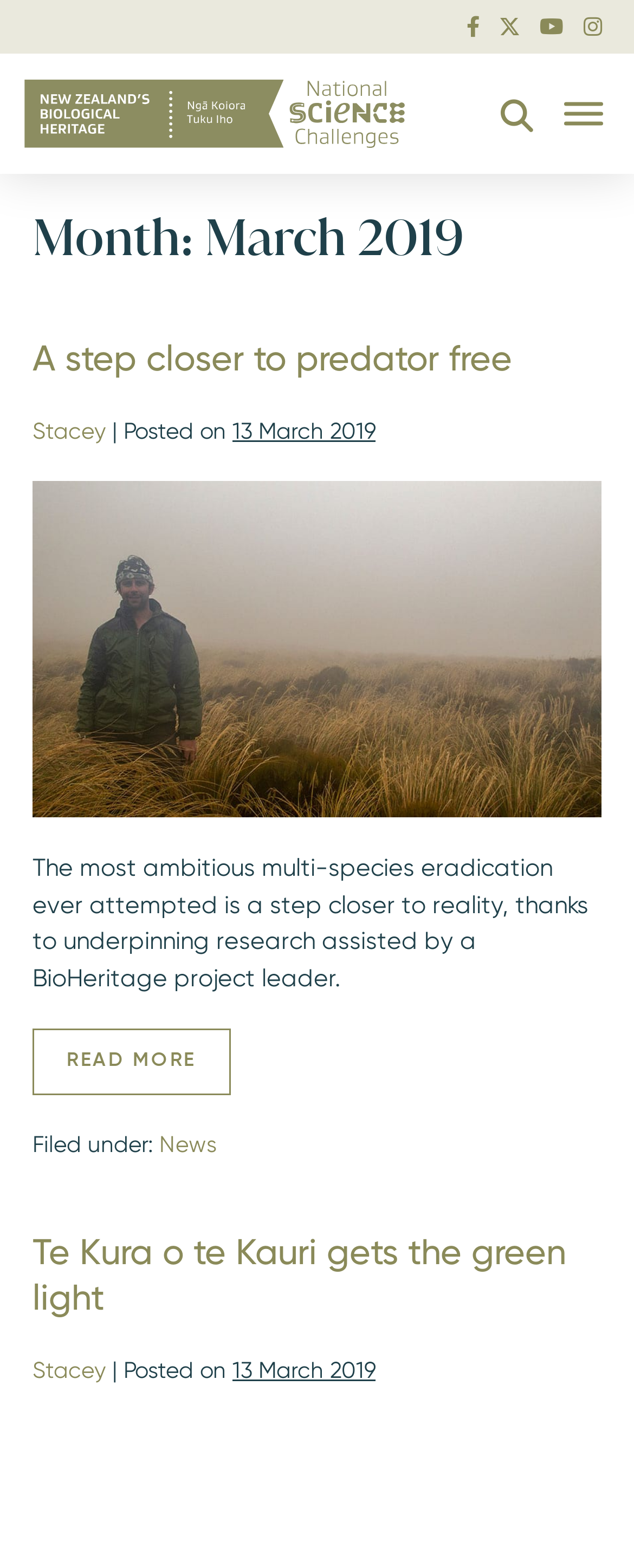Give a concise answer using one word or a phrase to the following question:
How many articles are on this page?

2